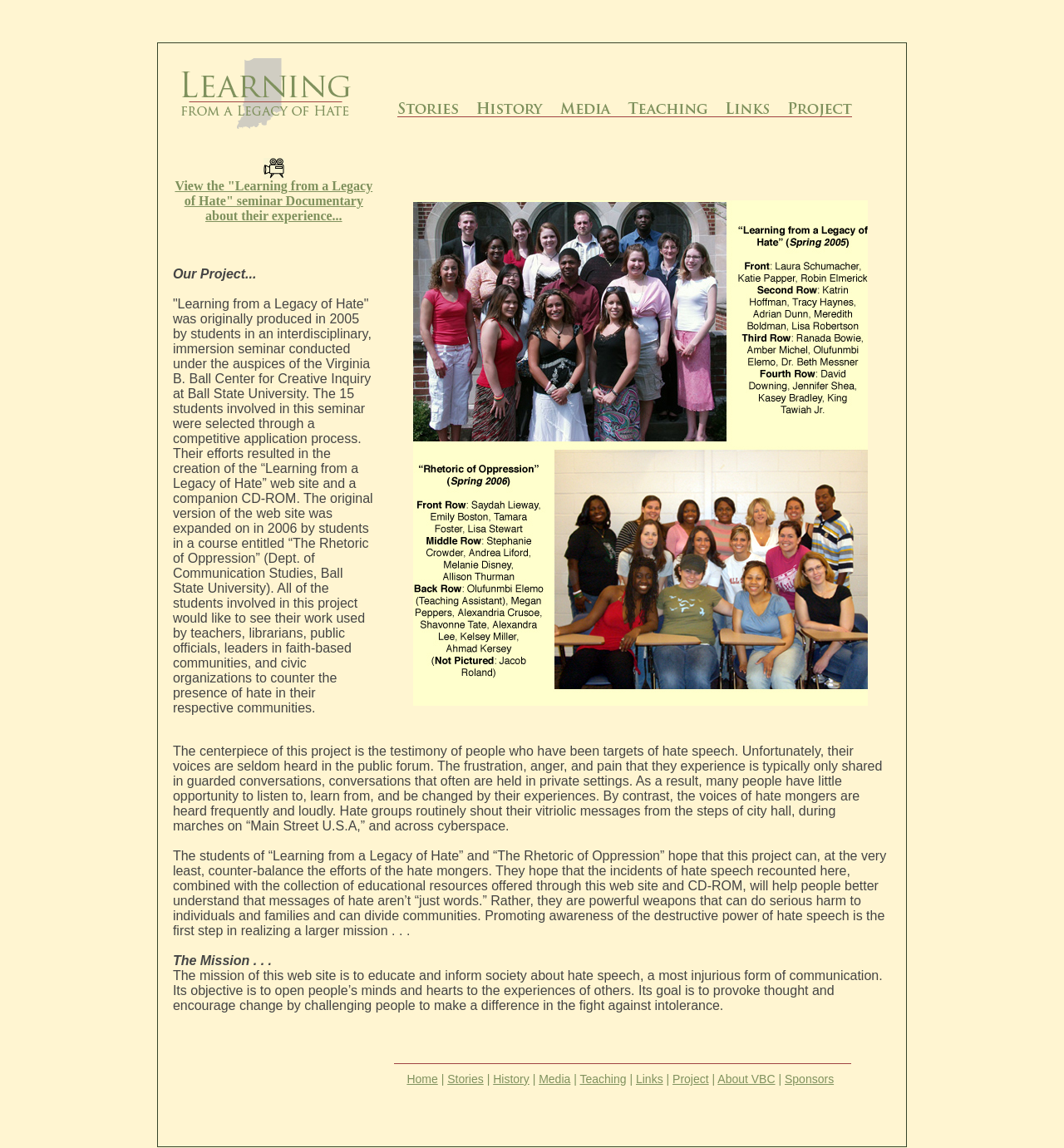What is the format of the educational resources offered?
Examine the image and give a concise answer in one word or a short phrase.

Web site and CD-ROM